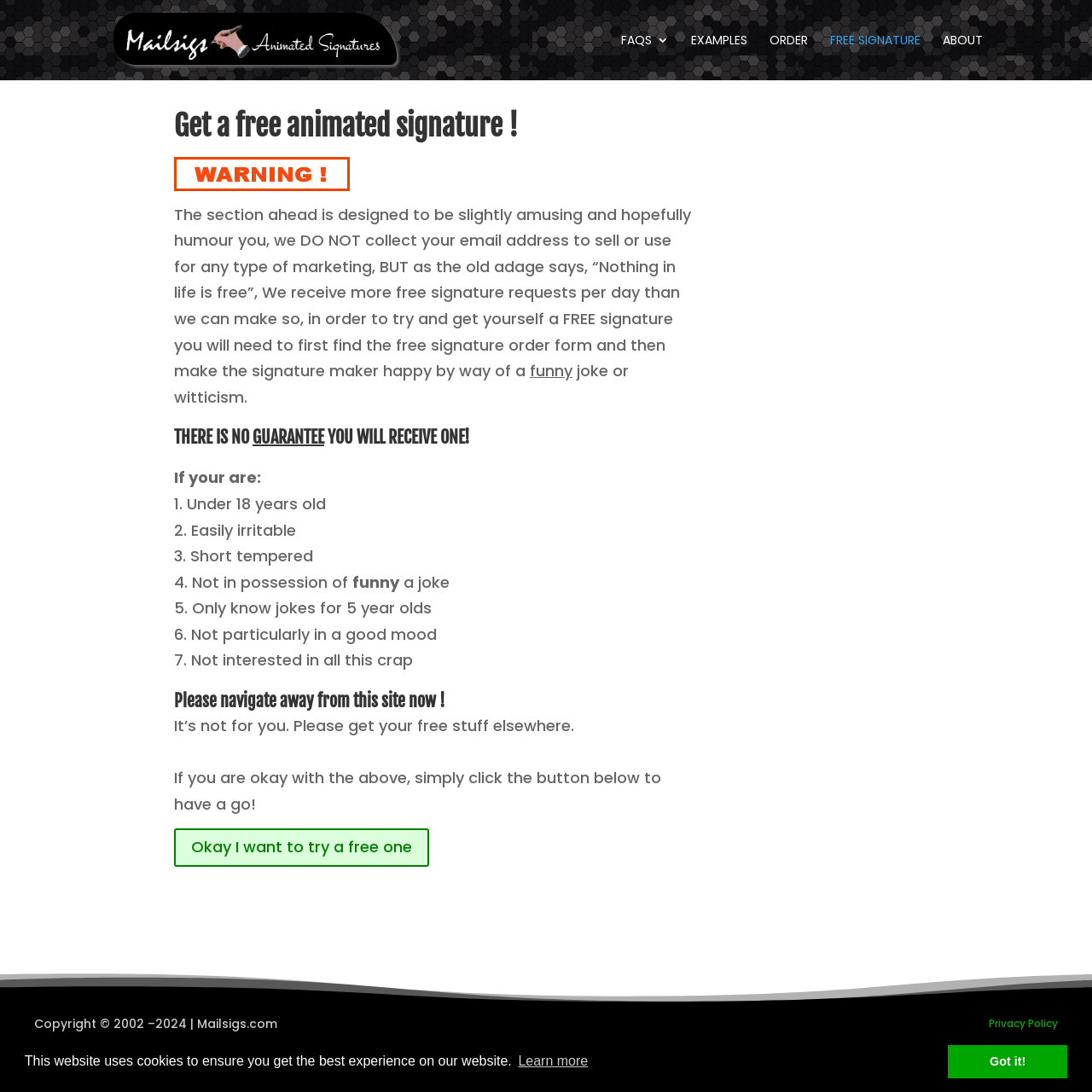Please pinpoint the bounding box coordinates for the region I should click to adhere to this instruction: "Search for something".

[0.1, 0.0, 0.9, 0.001]